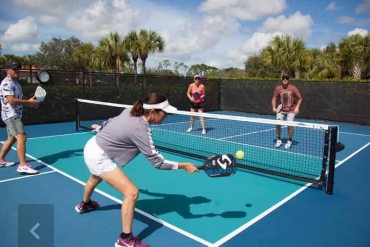What type of trees surround the court?
Can you provide an in-depth and detailed response to the question?

The caption states that the court is surrounded by tall palm trees, which contribute to a vibrant and lively outdoor atmosphere.